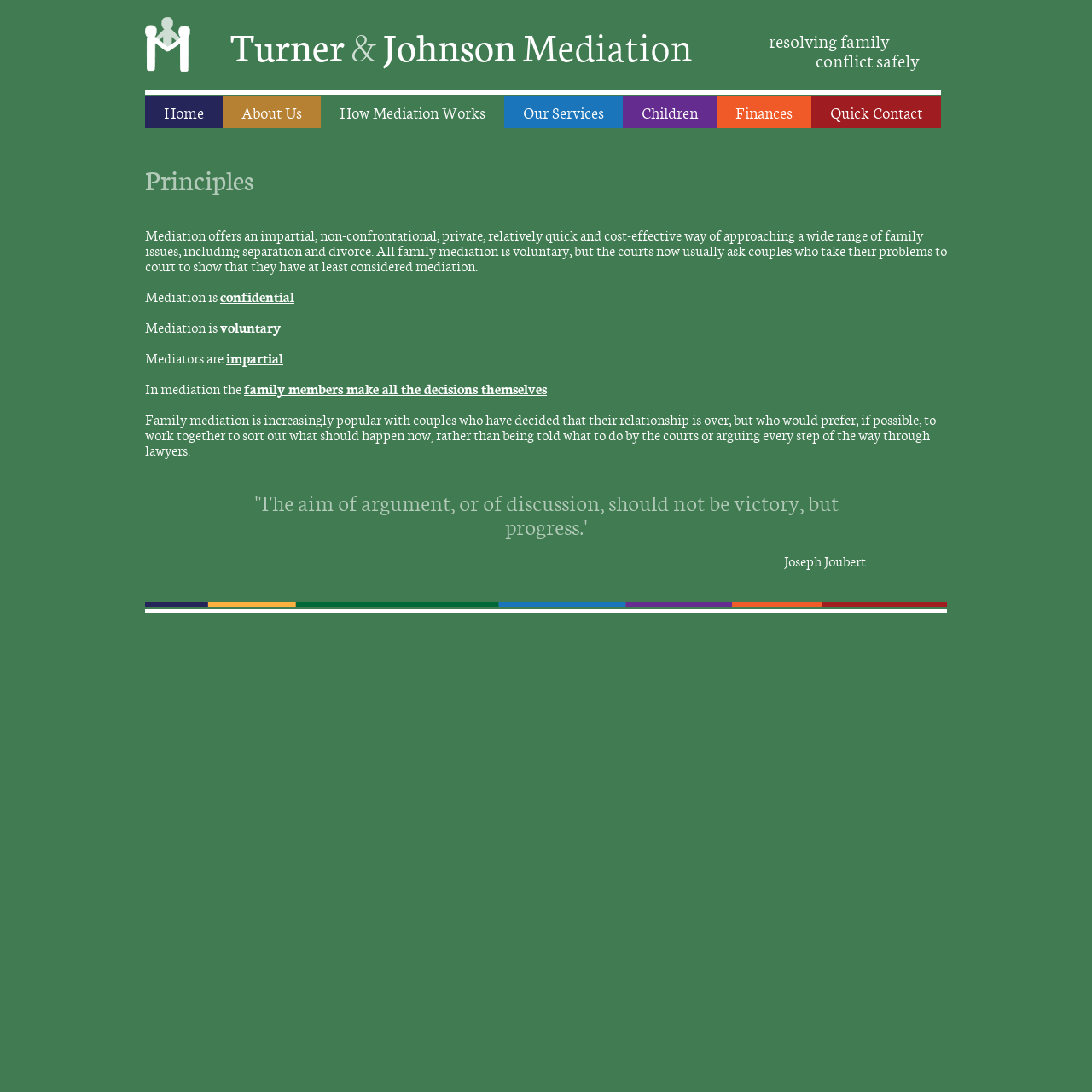What are the characteristics of mediators?
Give a detailed response to the question by analyzing the screenshot.

According to the webpage, mediators are impartial, which means they do not take sides in the conflict. Additionally, the webpage mentions that mediation is confidential, which means that the discussions and agreements reached during the mediation process are private and not shared with others. These characteristics are essential in creating a safe and trustworthy environment for the parties involved in the conflict.